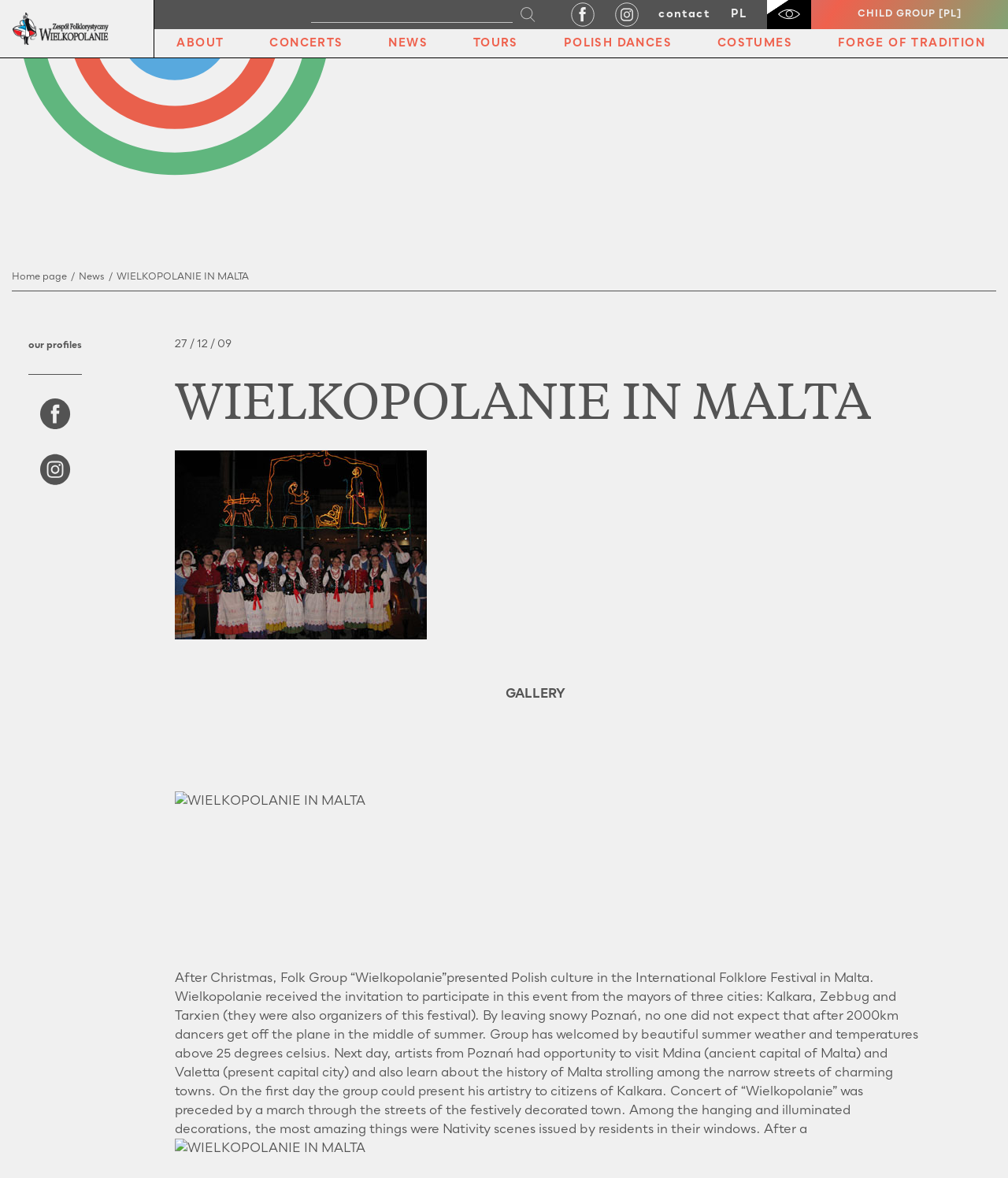Find the bounding box coordinates for the area that must be clicked to perform this action: "search in website".

[0.517, 0.007, 0.534, 0.022]